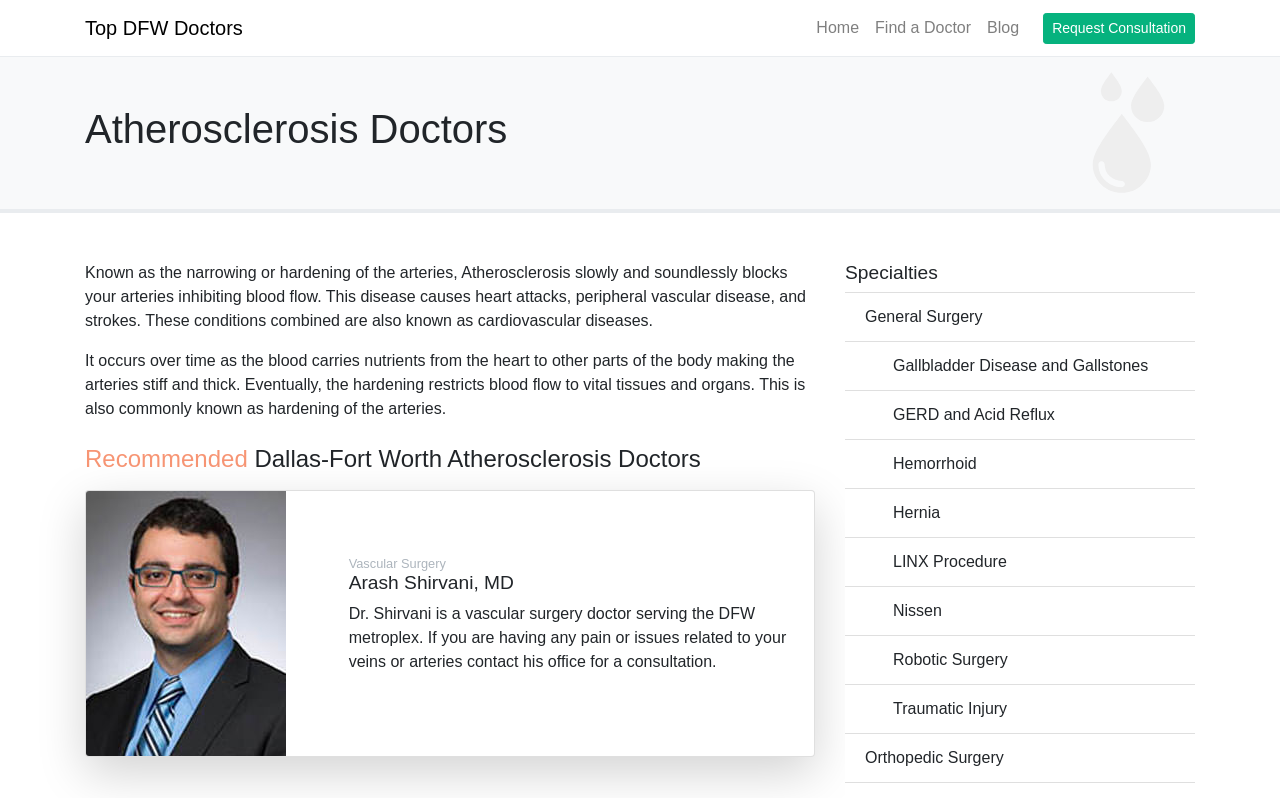Provide the bounding box coordinates for the specified HTML element described in this description: "parent_node: Mesajınız name="form_fields[message]"". The coordinates should be four float numbers ranging from 0 to 1, in the format [left, top, right, bottom].

None